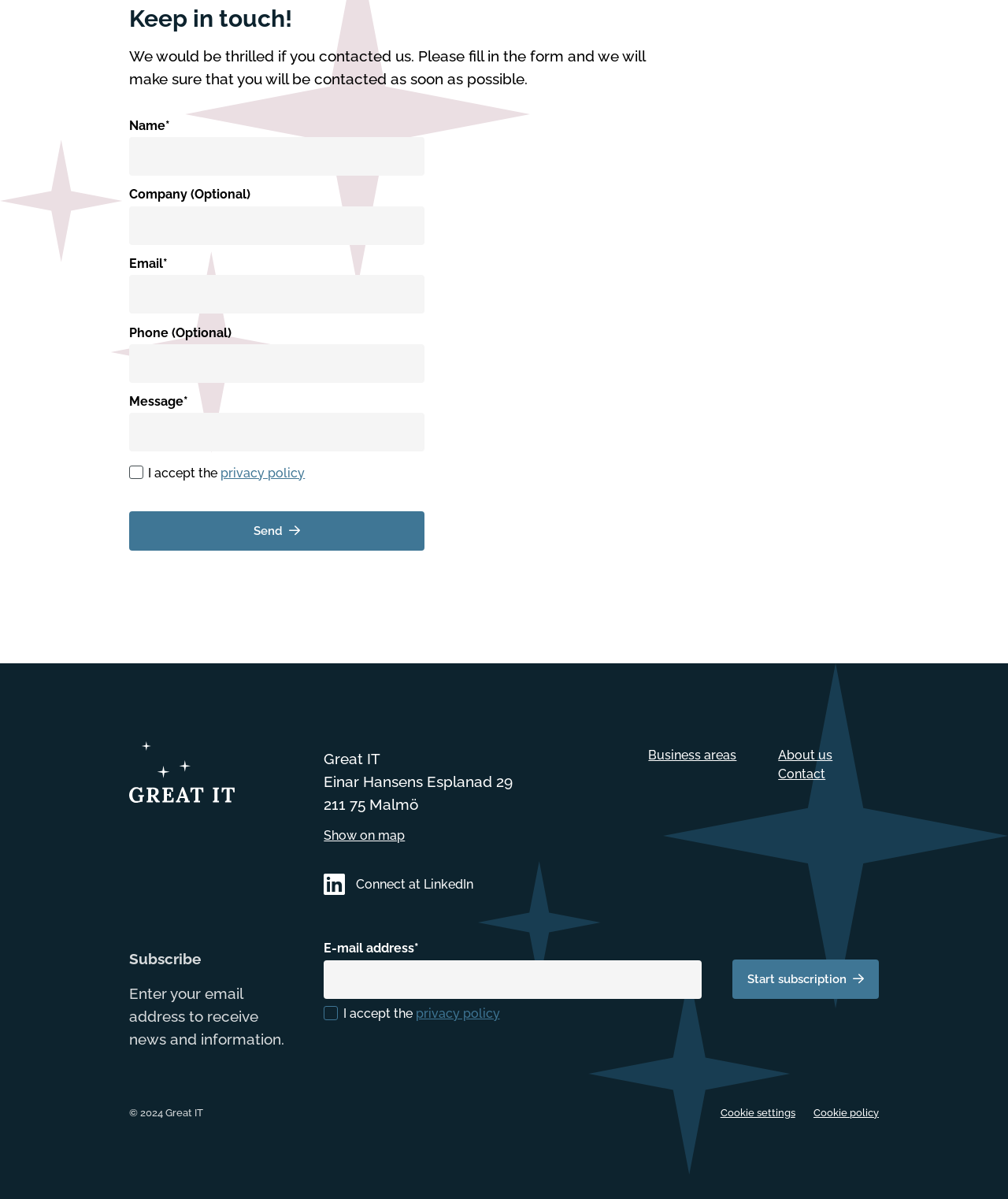Please find the bounding box coordinates of the section that needs to be clicked to achieve this instruction: "Fill in the name field".

[0.128, 0.114, 0.421, 0.147]